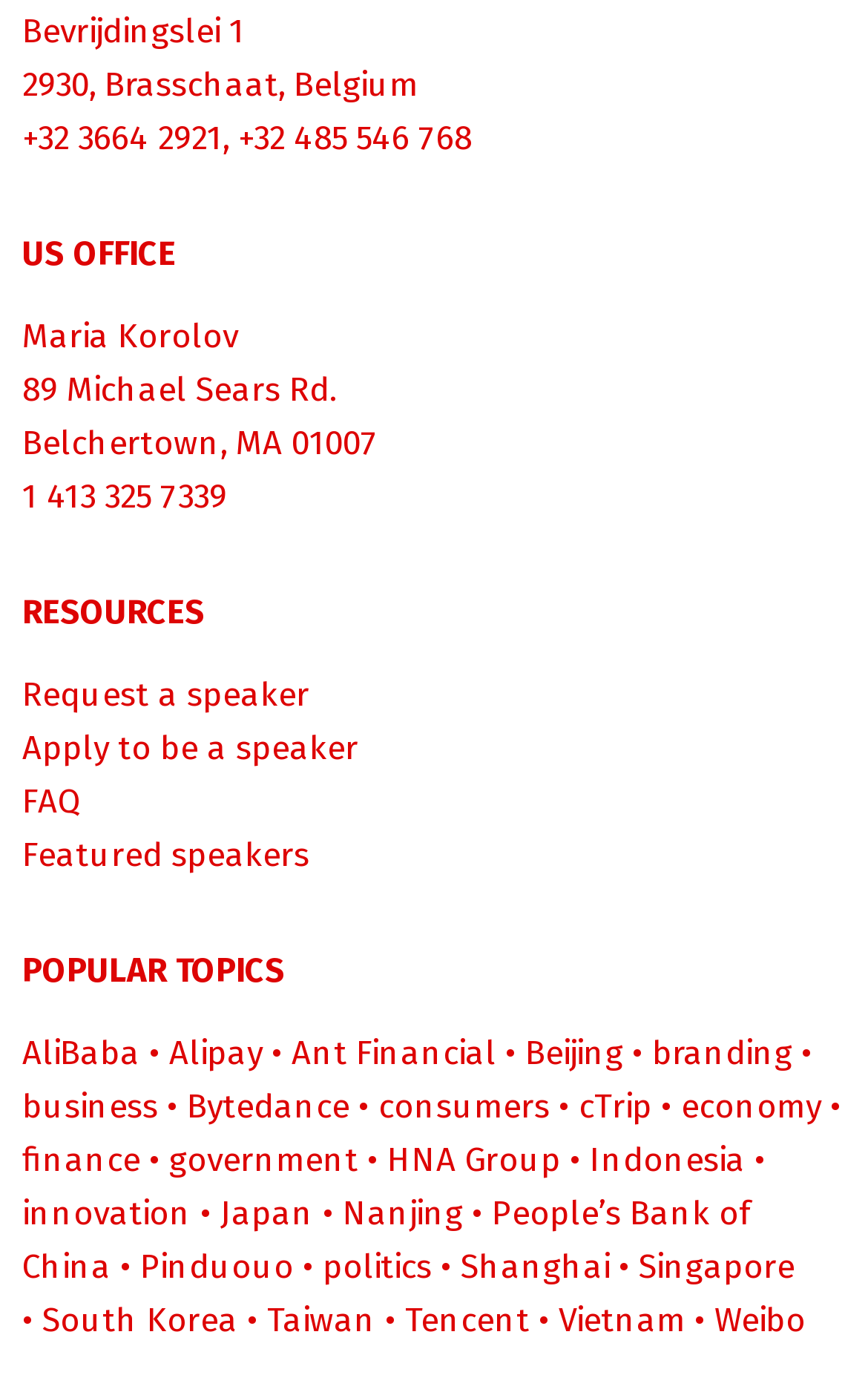Please reply to the following question with a single word or a short phrase:
How many links are there under the 'POPULAR TOPICS' heading?

15